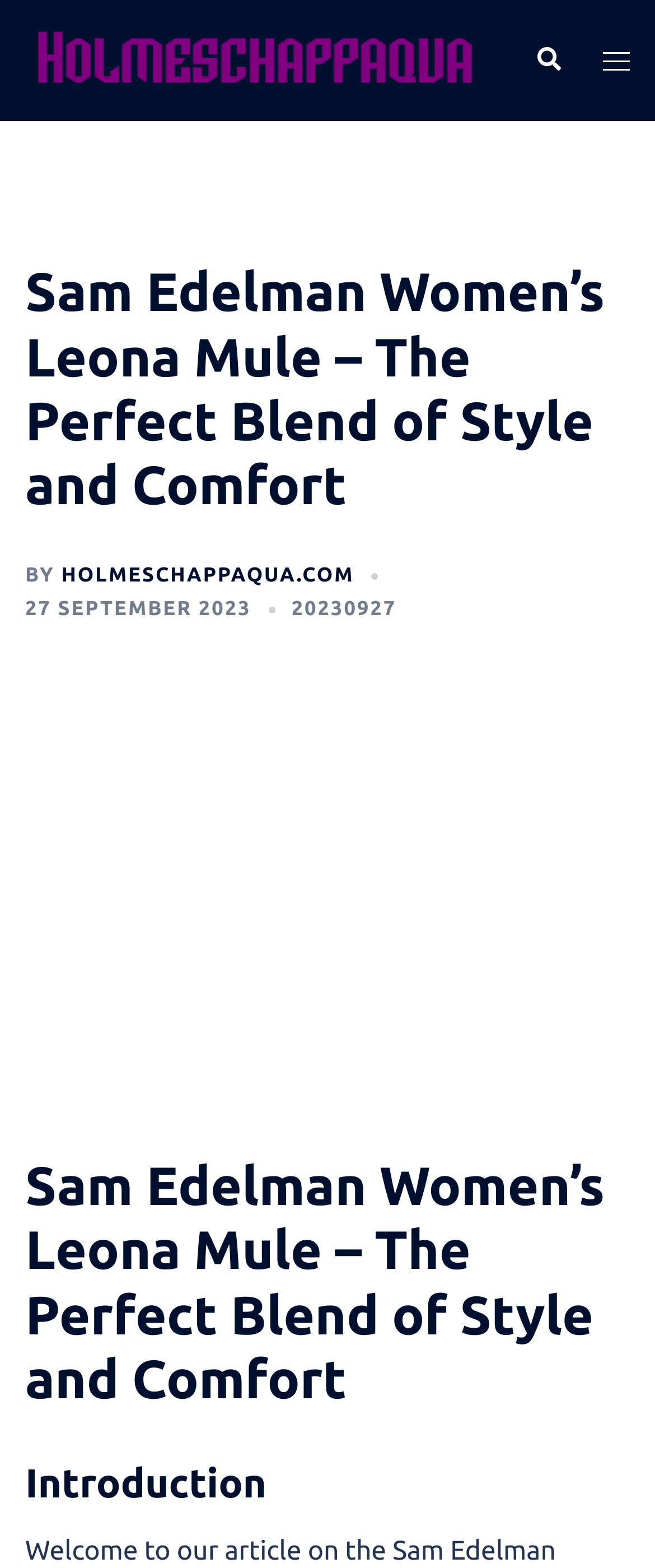Bounding box coordinates should be provided in the format (top-left x, top-left y, bottom-right x, bottom-right y) with all values between 0 and 1. Identify the bounding box for this UI element: Toggle menu

[0.921, 0.024, 0.962, 0.053]